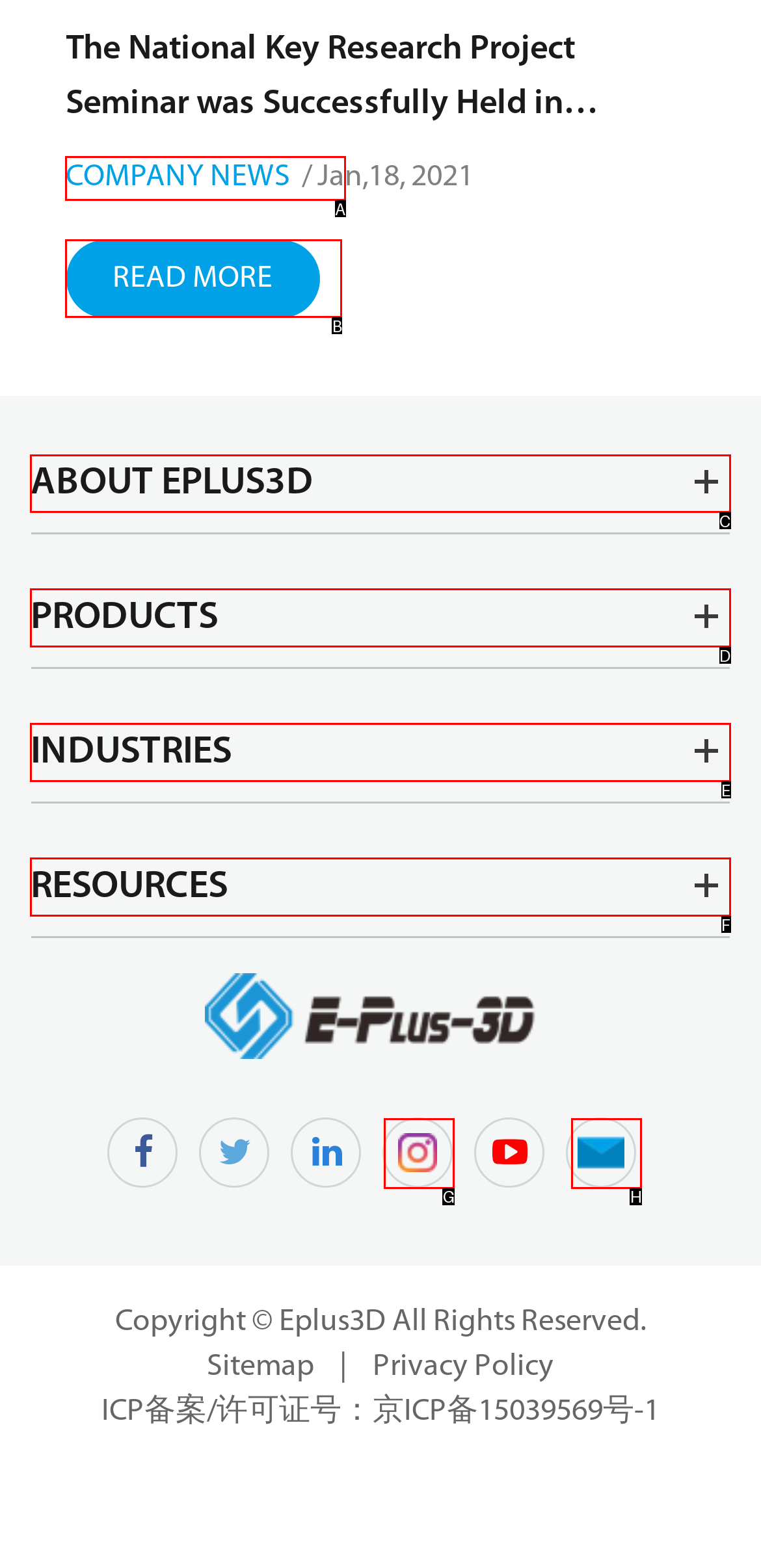Based on the choices marked in the screenshot, which letter represents the correct UI element to perform the task: Explore the ABOUT EPLUS3D page?

C